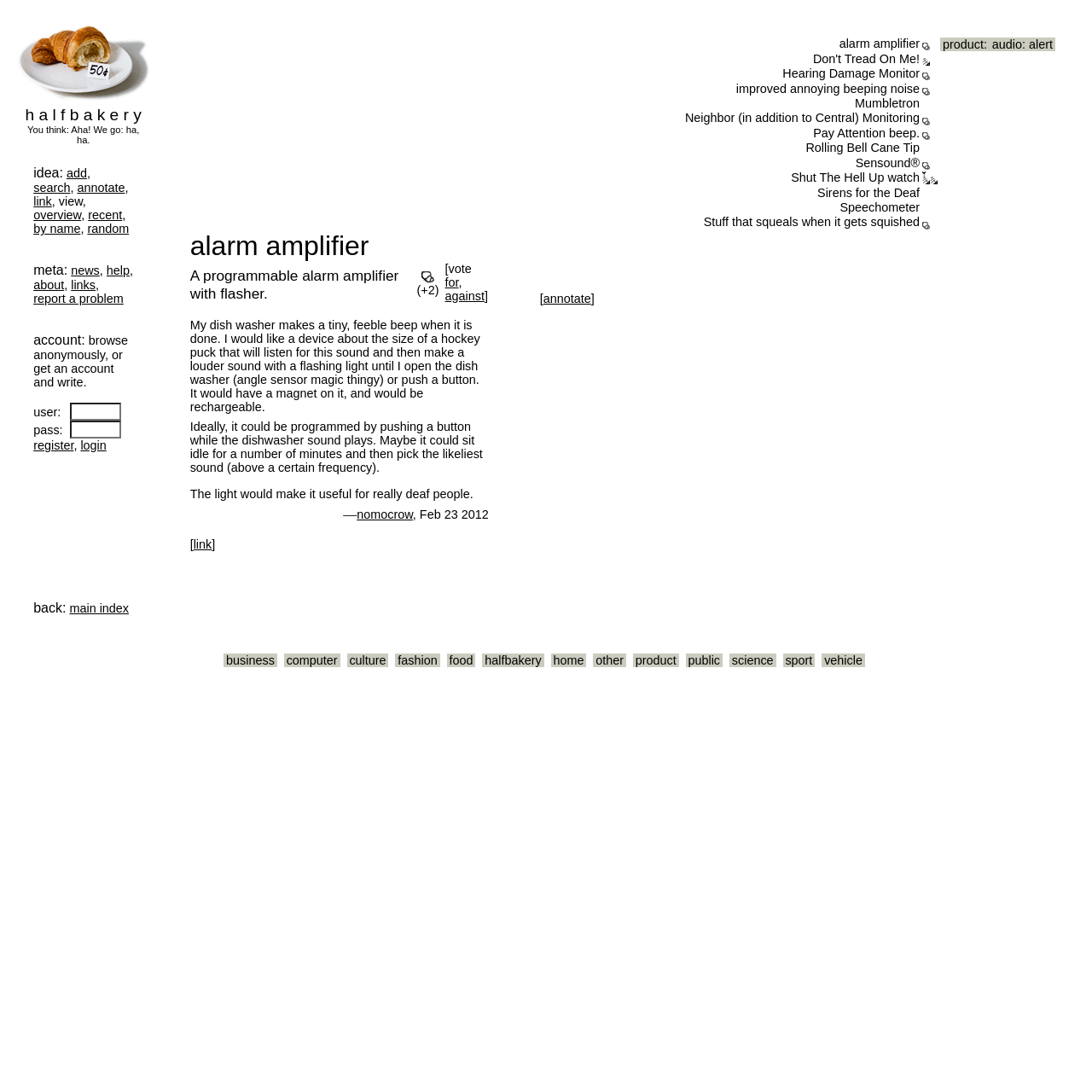What is the name of the first idea listed?
Give a thorough and detailed response to the question.

The first idea listed on the webpage is 'alarm amplifier', which is indicated by the text 'alarm amplifier (+2)' in the middle of the webpage.